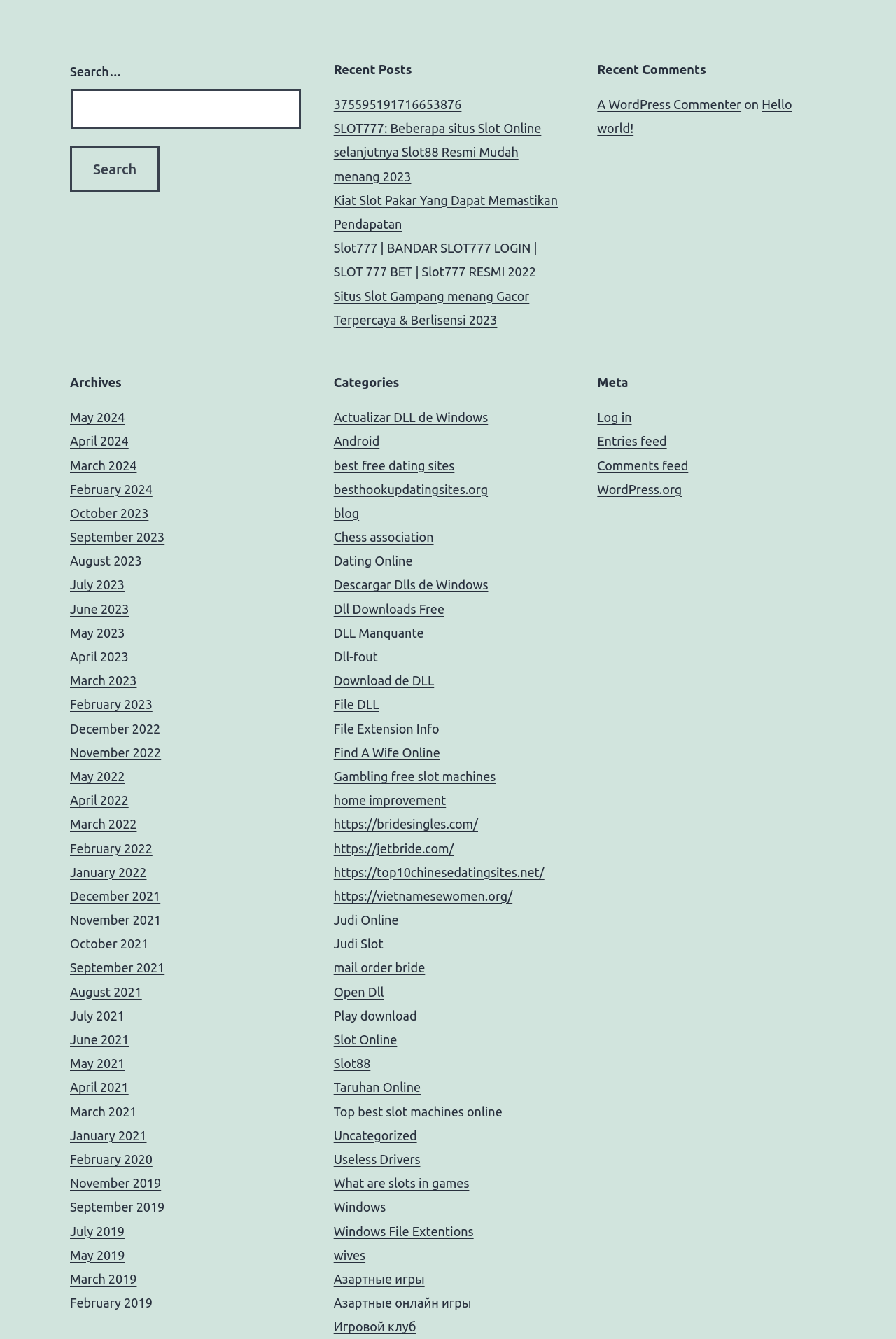Please determine the bounding box coordinates of the element's region to click for the following instruction: "Explore categories".

[0.372, 0.306, 0.628, 0.317]